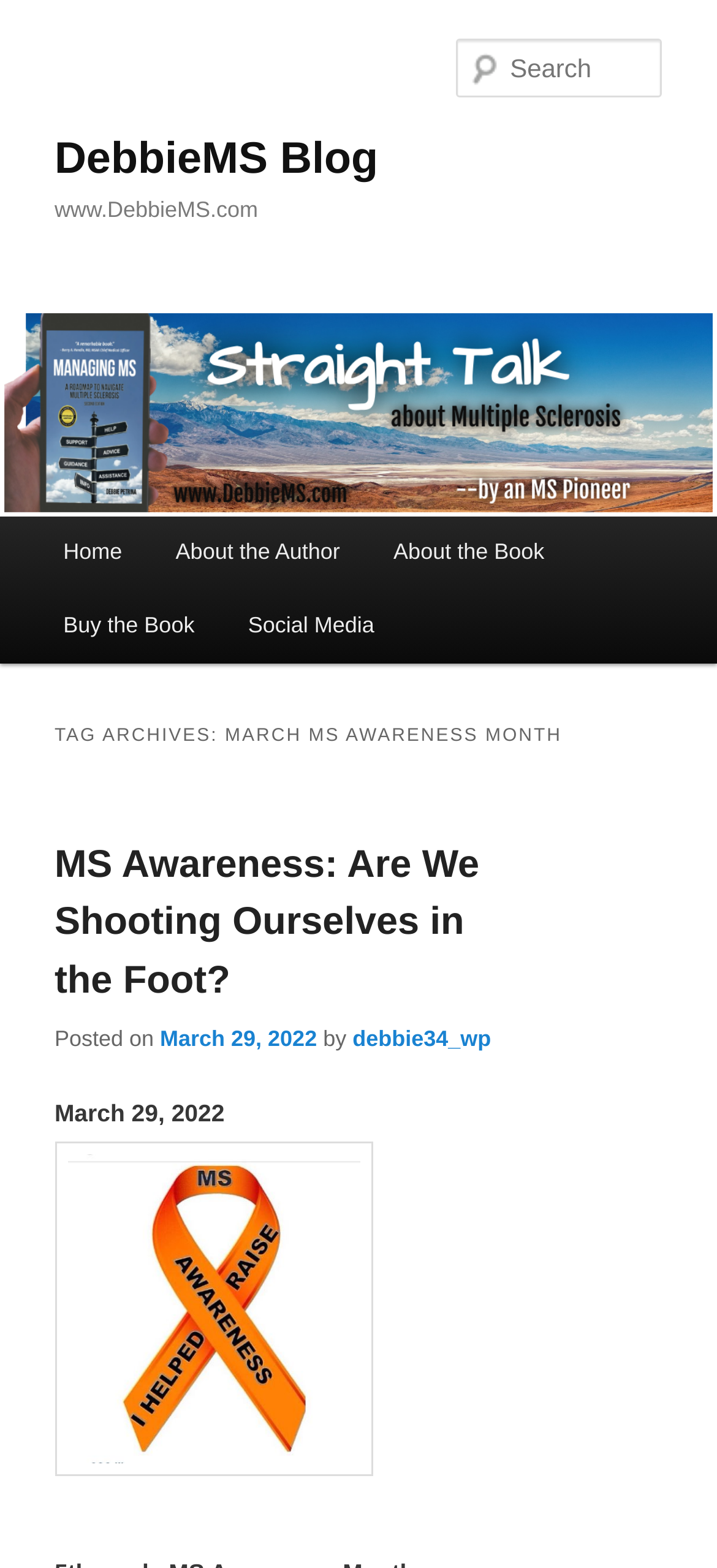When was the latest article posted?
Please provide a detailed and thorough answer to the question.

The date of the latest article can be found in the link element with the text 'March 29, 2022' which is located below the title of the latest article.